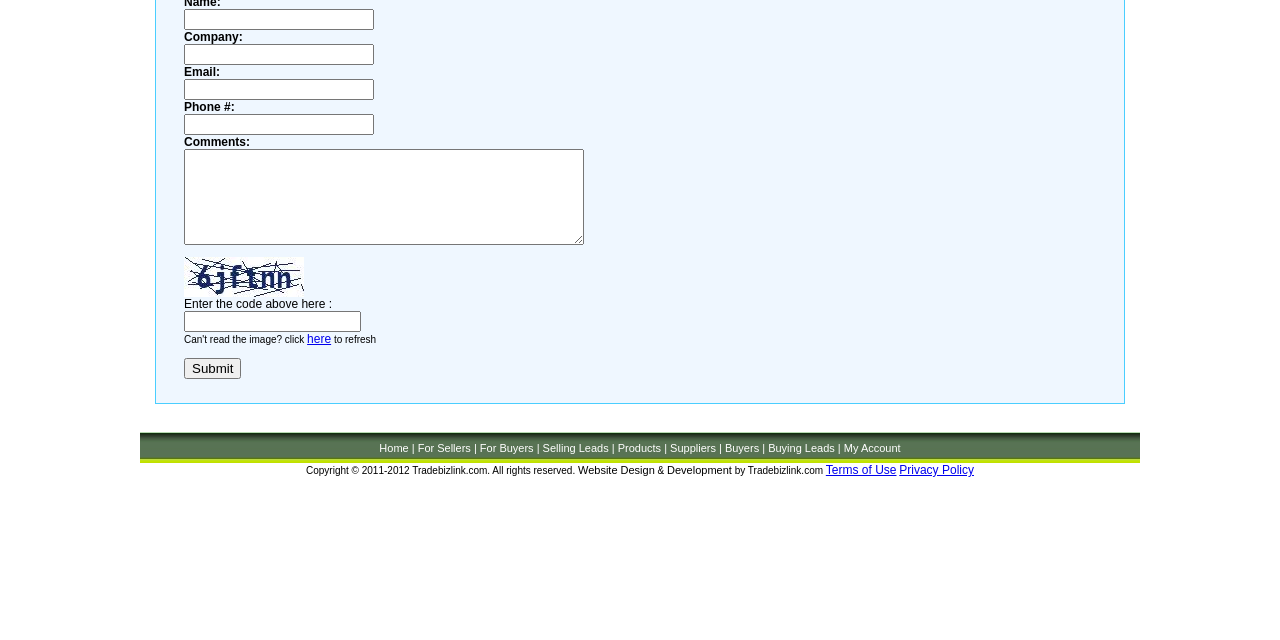Determine the bounding box coordinates of the UI element described by: "parent_node: Name: name="phone"".

[0.144, 0.178, 0.292, 0.211]